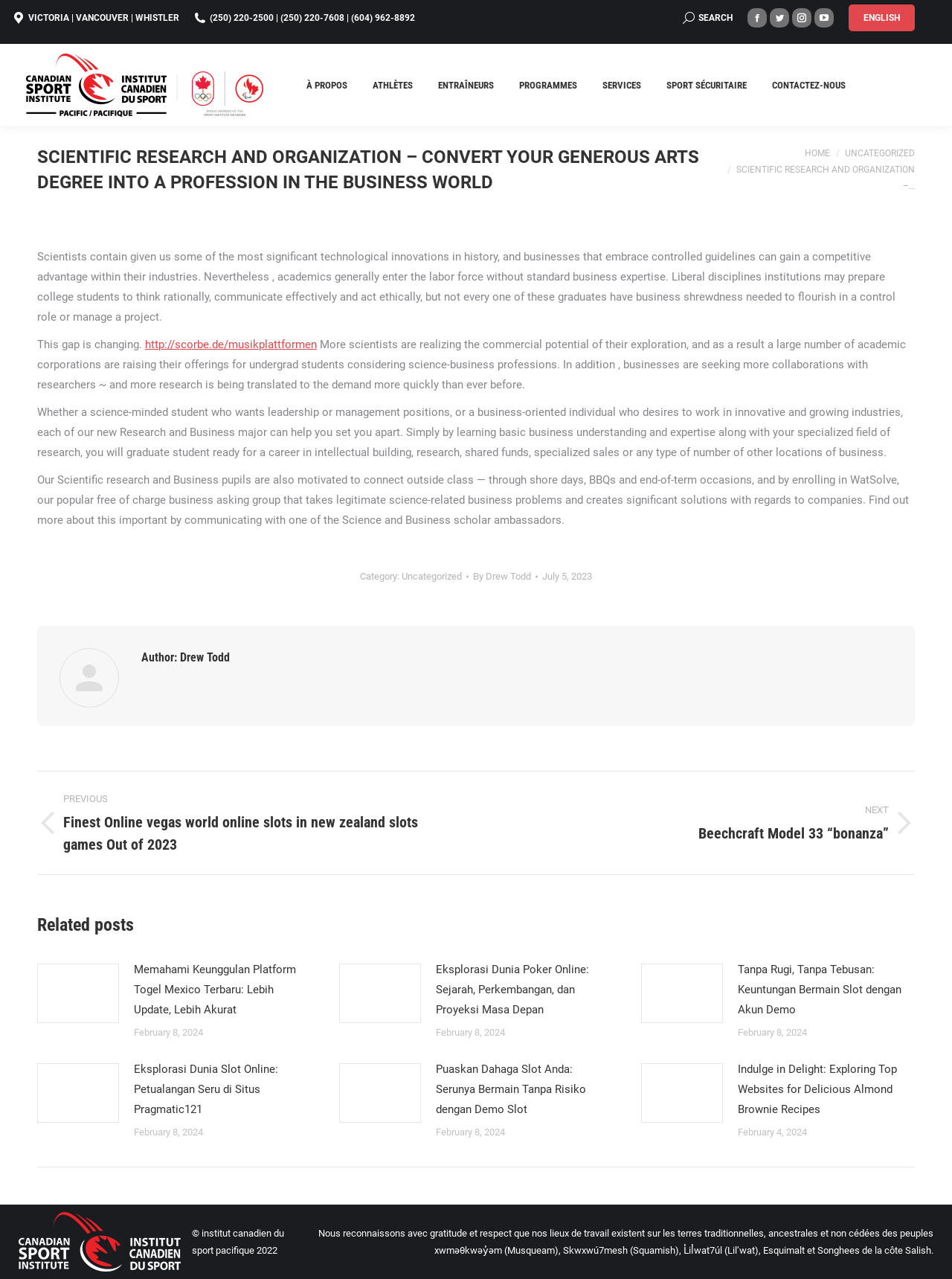Please use the details from the image to answer the following question comprehensively:
What is the name of the institution?

The name of the institution can be found in the top-left corner of the webpage, where the logo is located. The logo is accompanied by the text 'ICS Pacifique', which is the name of the institution.